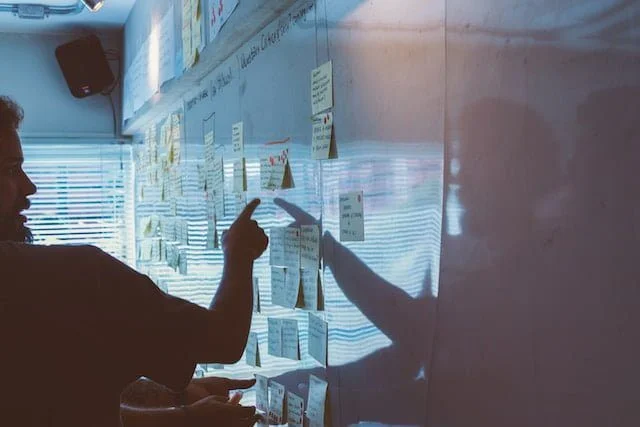What is the purpose of the brainstorming session?
Please use the image to provide an in-depth answer to the question.

The scenario signifies an active exchange of thoughts and collaboration aimed at crafting compelling content to attract more customers, which is often highlighted in discussions about effective digital marketing strategies, such as those focused on boosting website click-through rates.